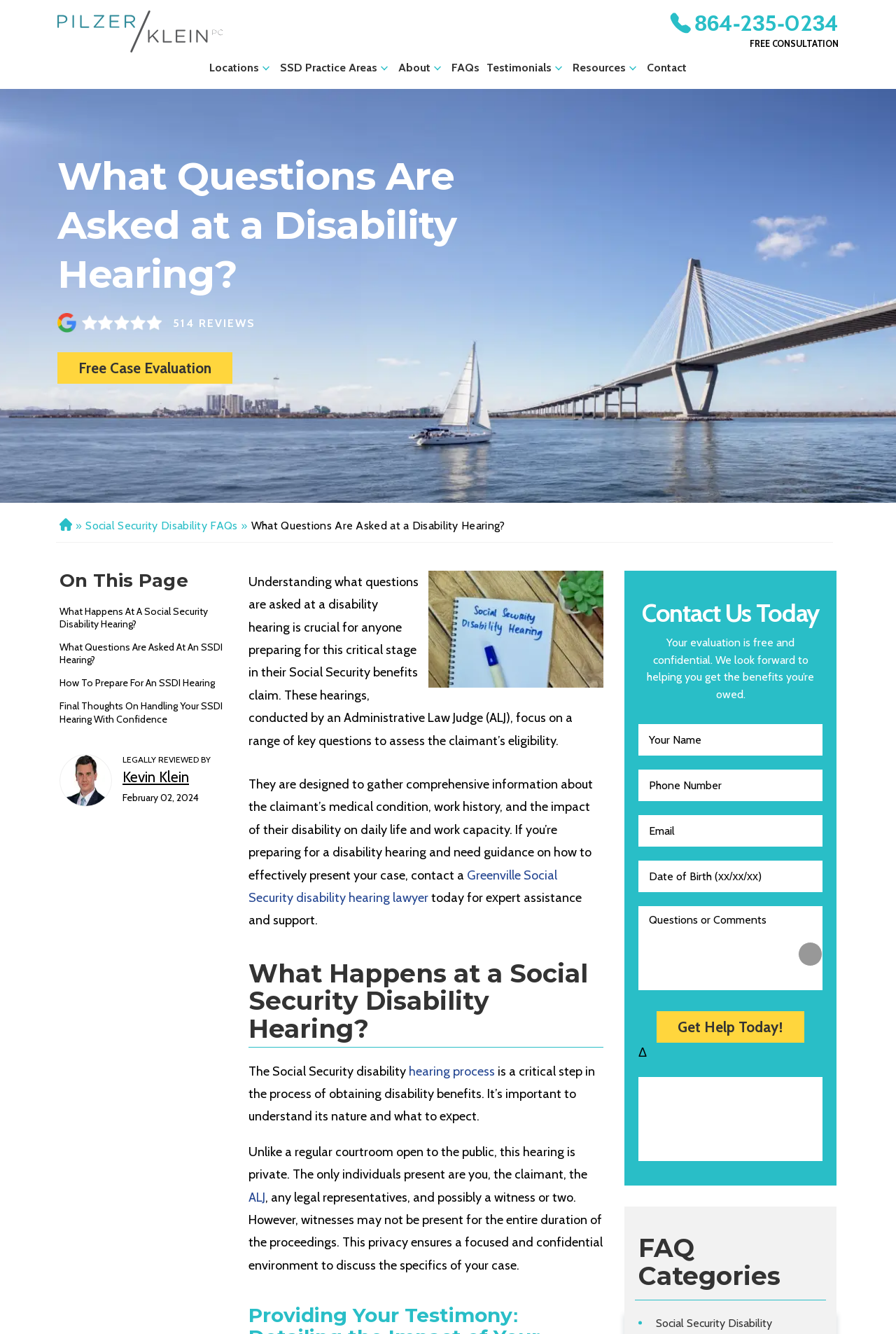Who is the author of the article?
Look at the screenshot and respond with a single word or phrase.

Kevin Klein